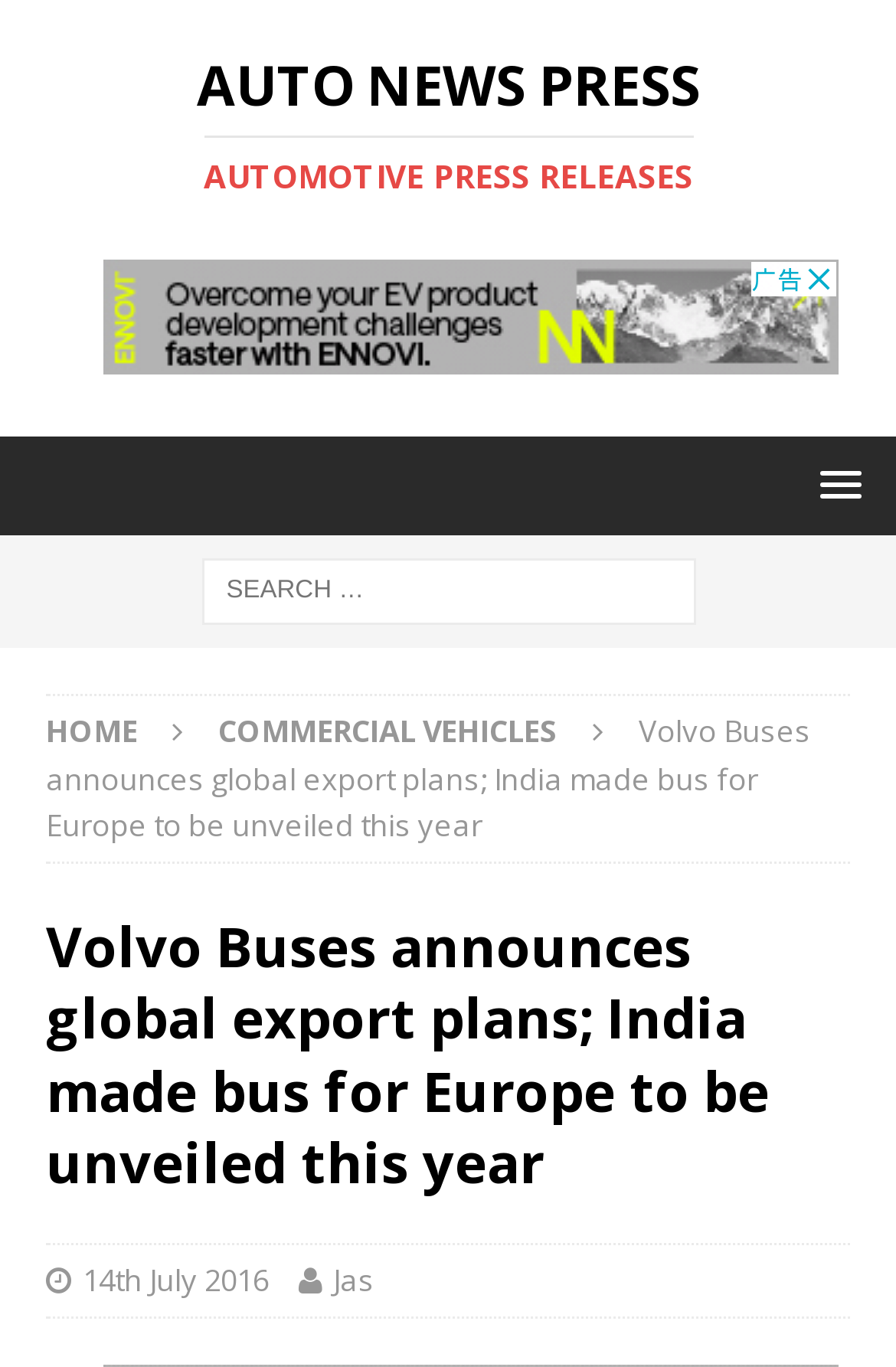Please indicate the bounding box coordinates for the clickable area to complete the following task: "Go to 'HOME'". The coordinates should be specified as four float numbers between 0 and 1, i.e., [left, top, right, bottom].

[0.051, 0.519, 0.154, 0.549]